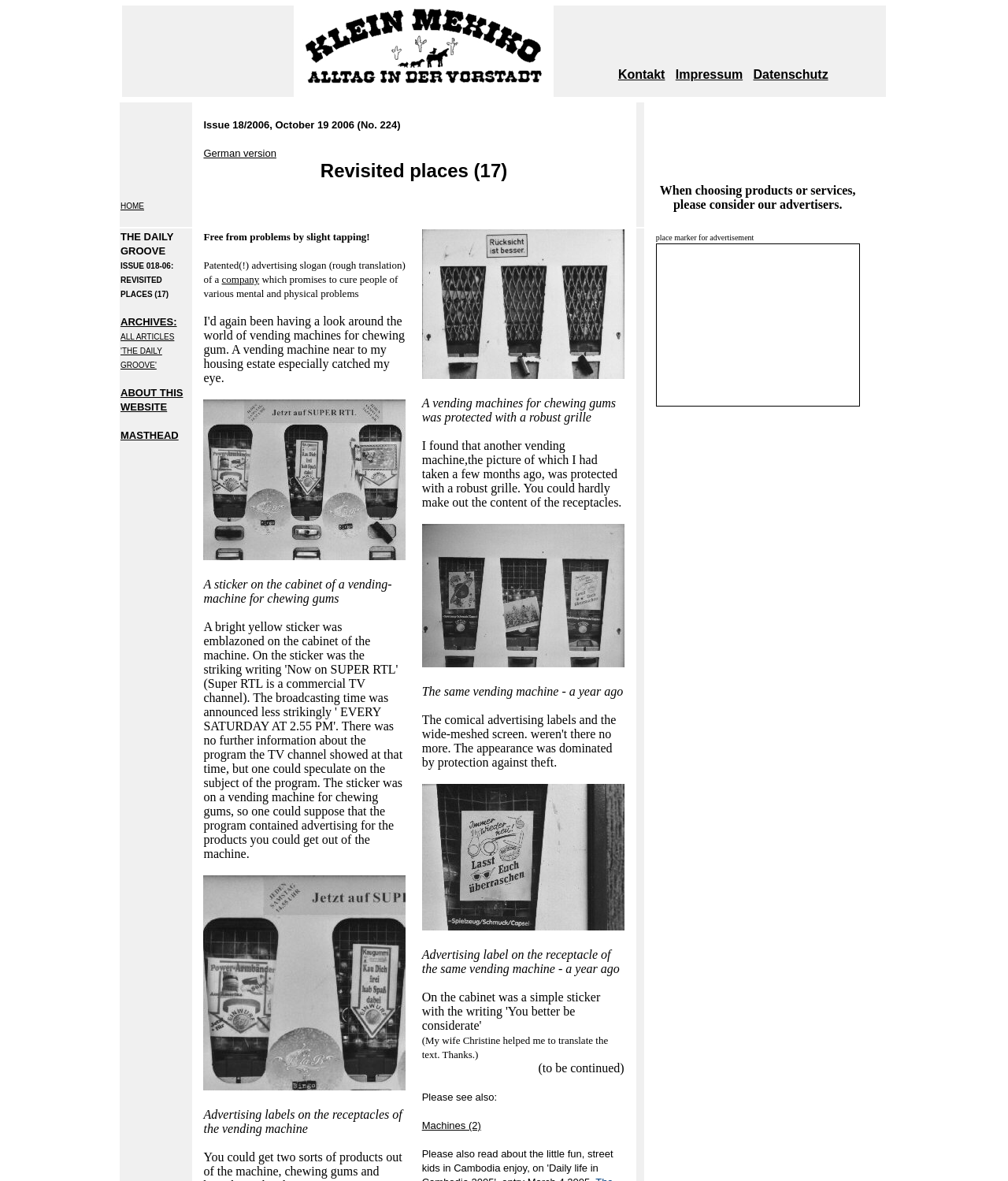Answer the following in one word or a short phrase: 
What is the author of the article thanking?

Christine